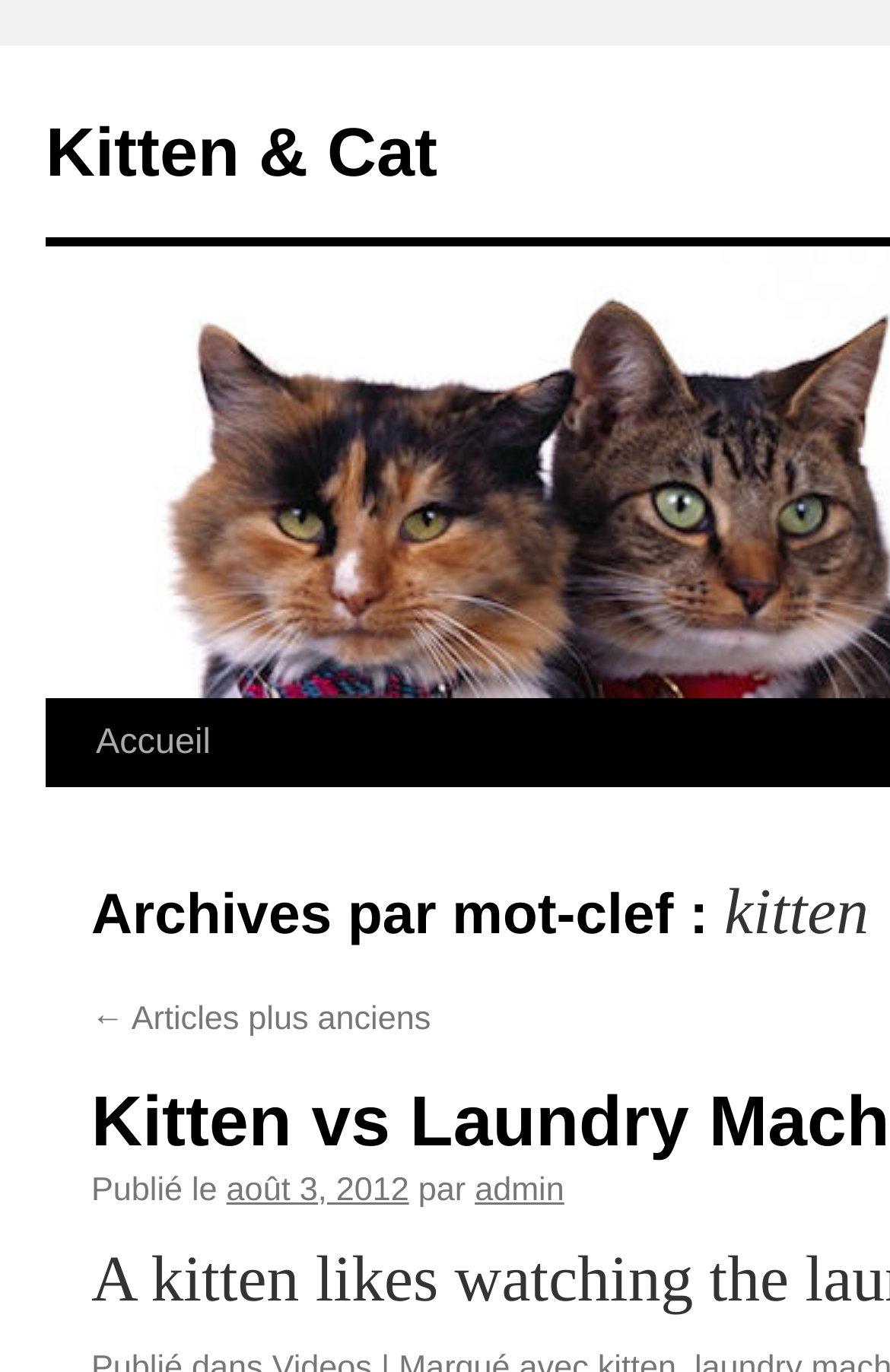What is the previous page link?
Provide a detailed answer to the question using information from the image.

I found the previous page link by looking at the link '← Articles plus anciens' which is located at the top of the page, indicating that it leads to the previous page of articles.